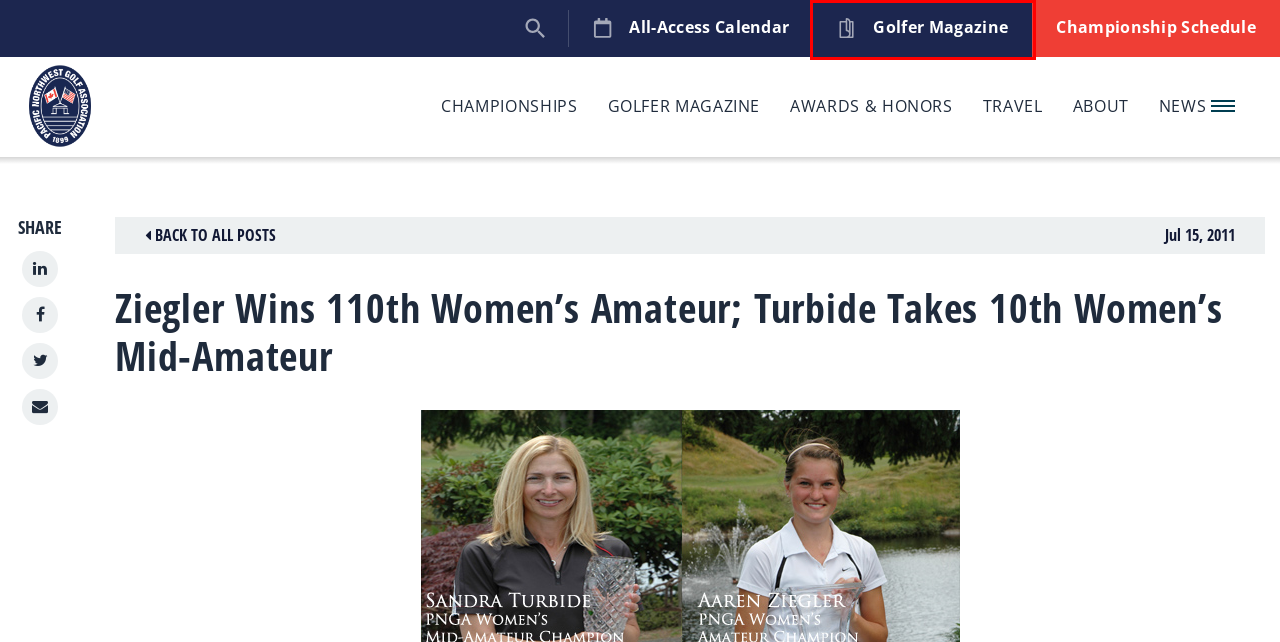Examine the screenshot of the webpage, which has a red bounding box around a UI element. Select the webpage description that best fits the new webpage after the element inside the red bounding box is clicked. Here are the choices:
A. Championship Schedule
B. Golfer Magazine - Pacific Northwest Golf Association
C. Board of Directors - Pacific Northwest Golf Association
D. Kareen Markle Archives - Pacific Northwest Golf Association
E. News - Pacific Northwest Golf Association
F. Championship News Archives - Pacific Northwest Golf Association
G. Home - Pacific Northwest Golf Association
H. All-Access Calendar - Pacific Northwest Golf Association

B